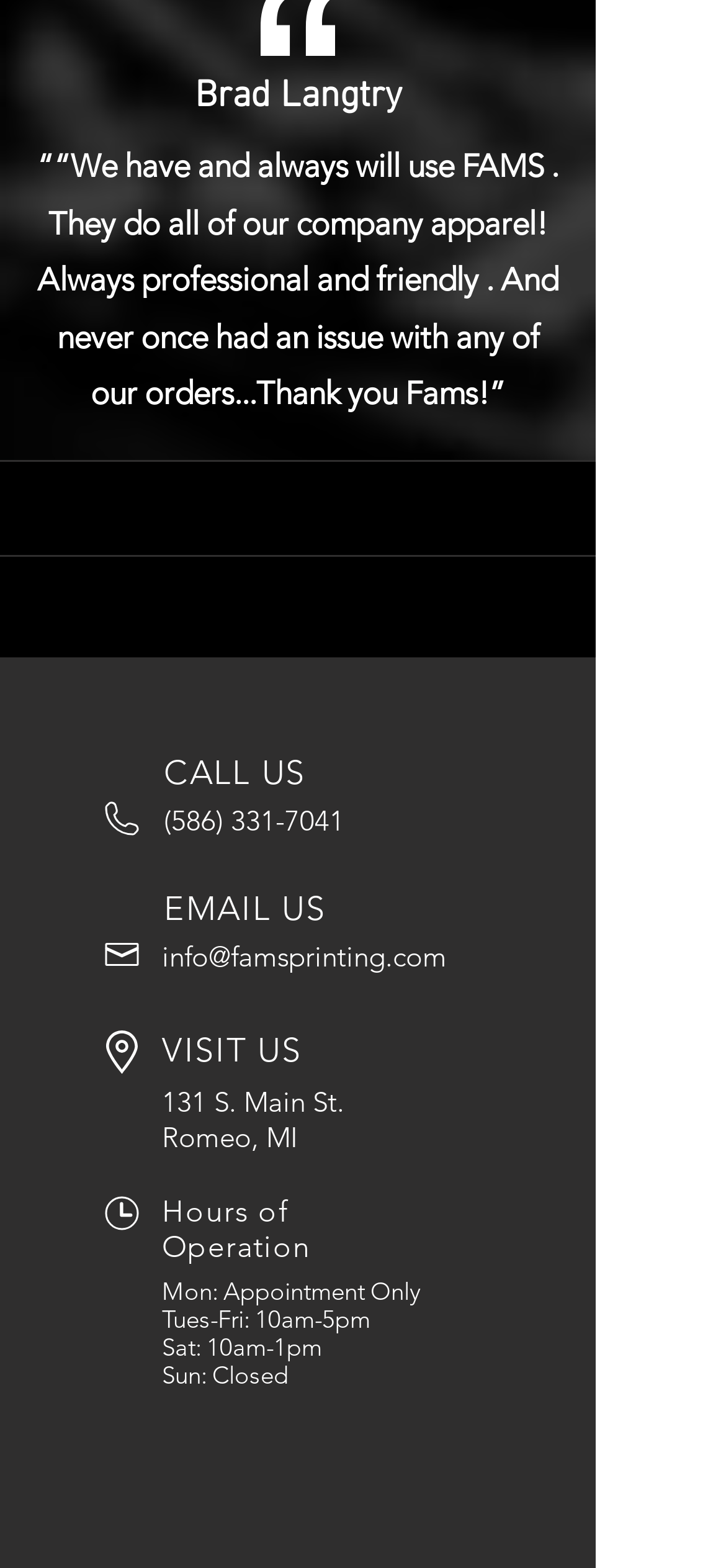Refer to the image and answer the question with as much detail as possible: How many social media links are provided?

There are three social media links provided, which are Facebook, Instagram, and Tik Tok, and they are listed under the 'Social Bar'.